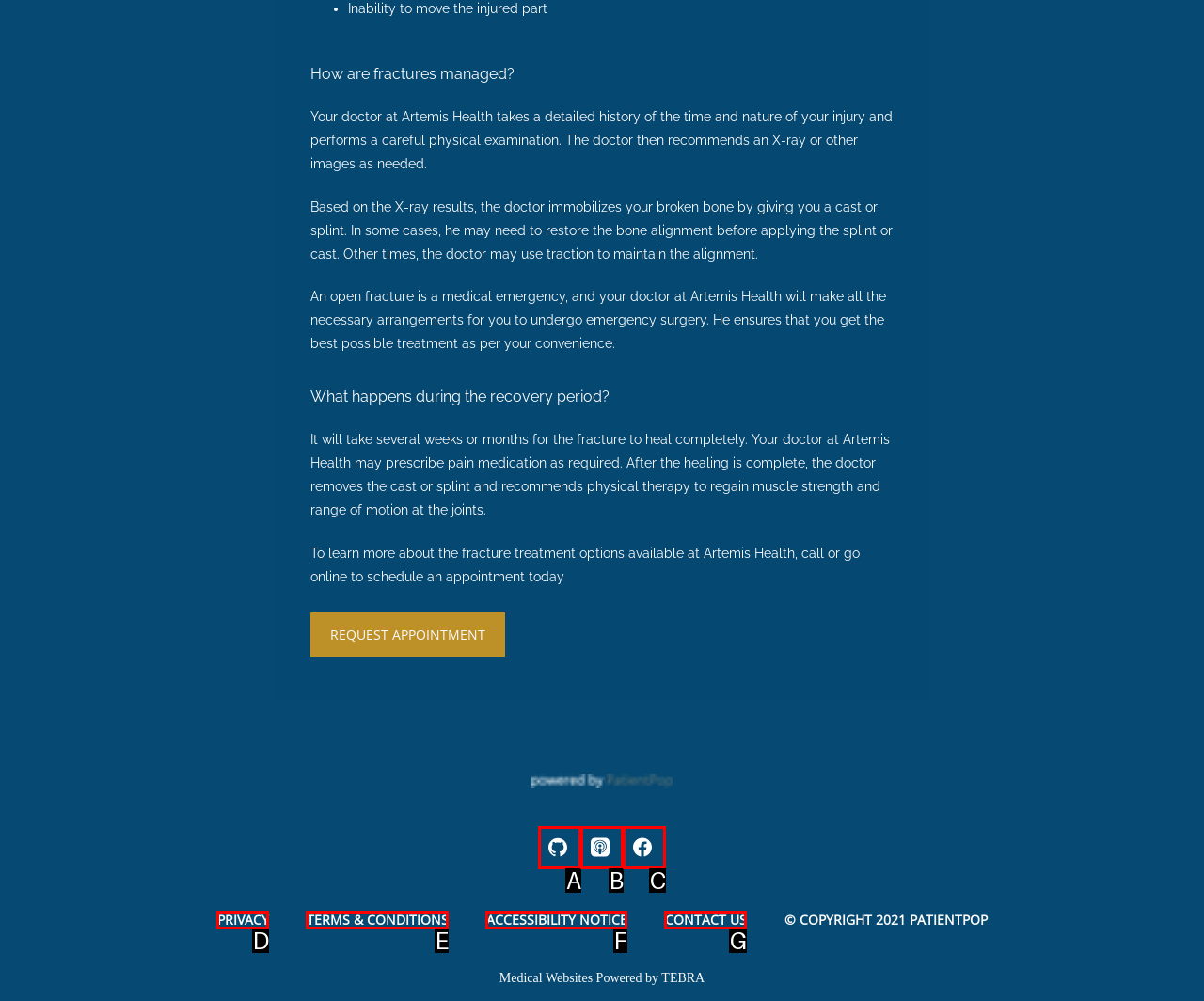Determine which option matches the element description: Terms & Conditions
Answer using the letter of the correct option.

D